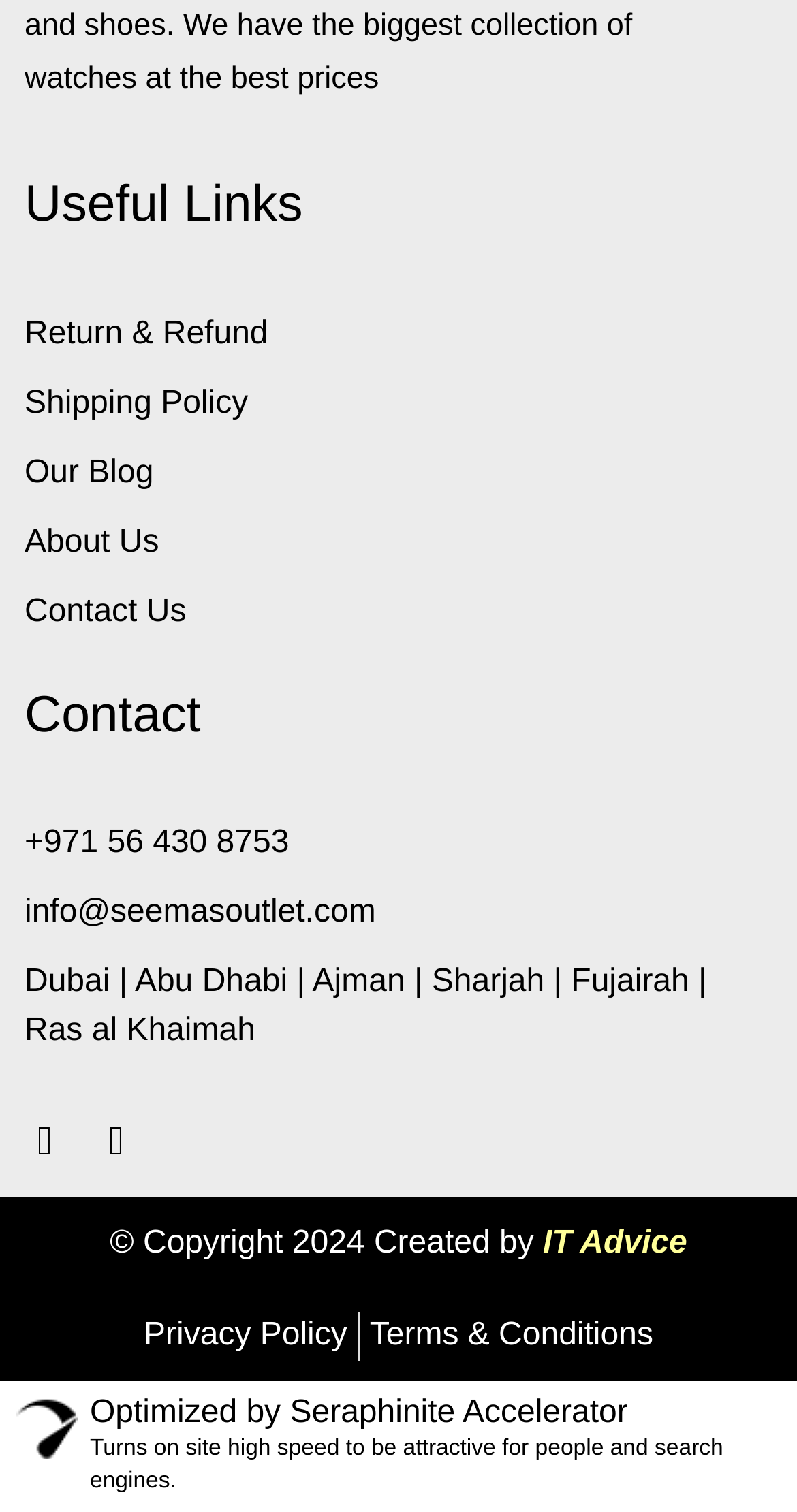What is the social media platform with the 'f' icon?
Refer to the screenshot and deliver a thorough answer to the question presented.

I examined the links in the footer and found the one with the 'f' icon, which corresponds to Facebook.